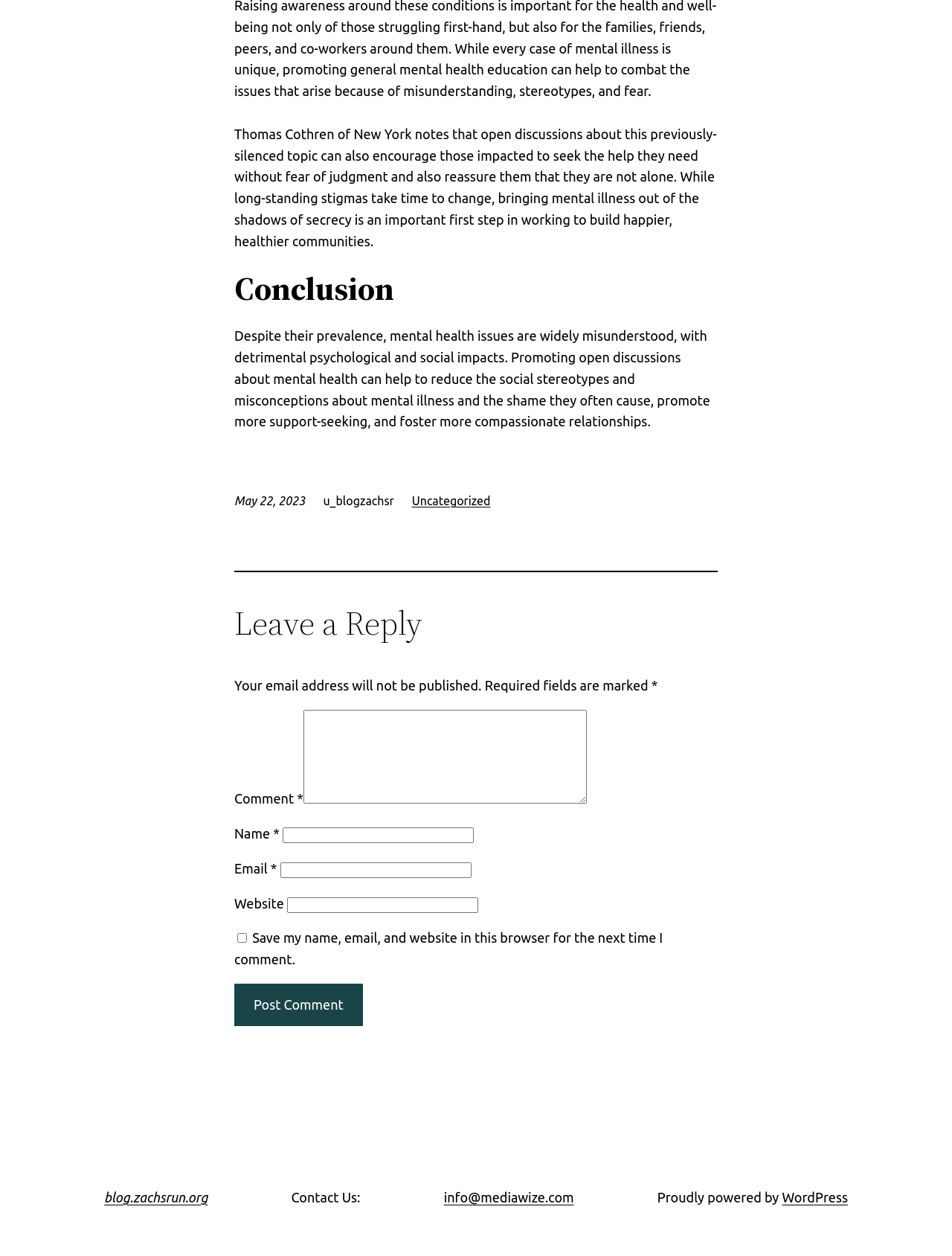Refer to the screenshot and answer the following question in detail:
Who is the author of the blog post?

The author's name is mentioned at the bottom of the article, next to the date 'May 22, 2023'.